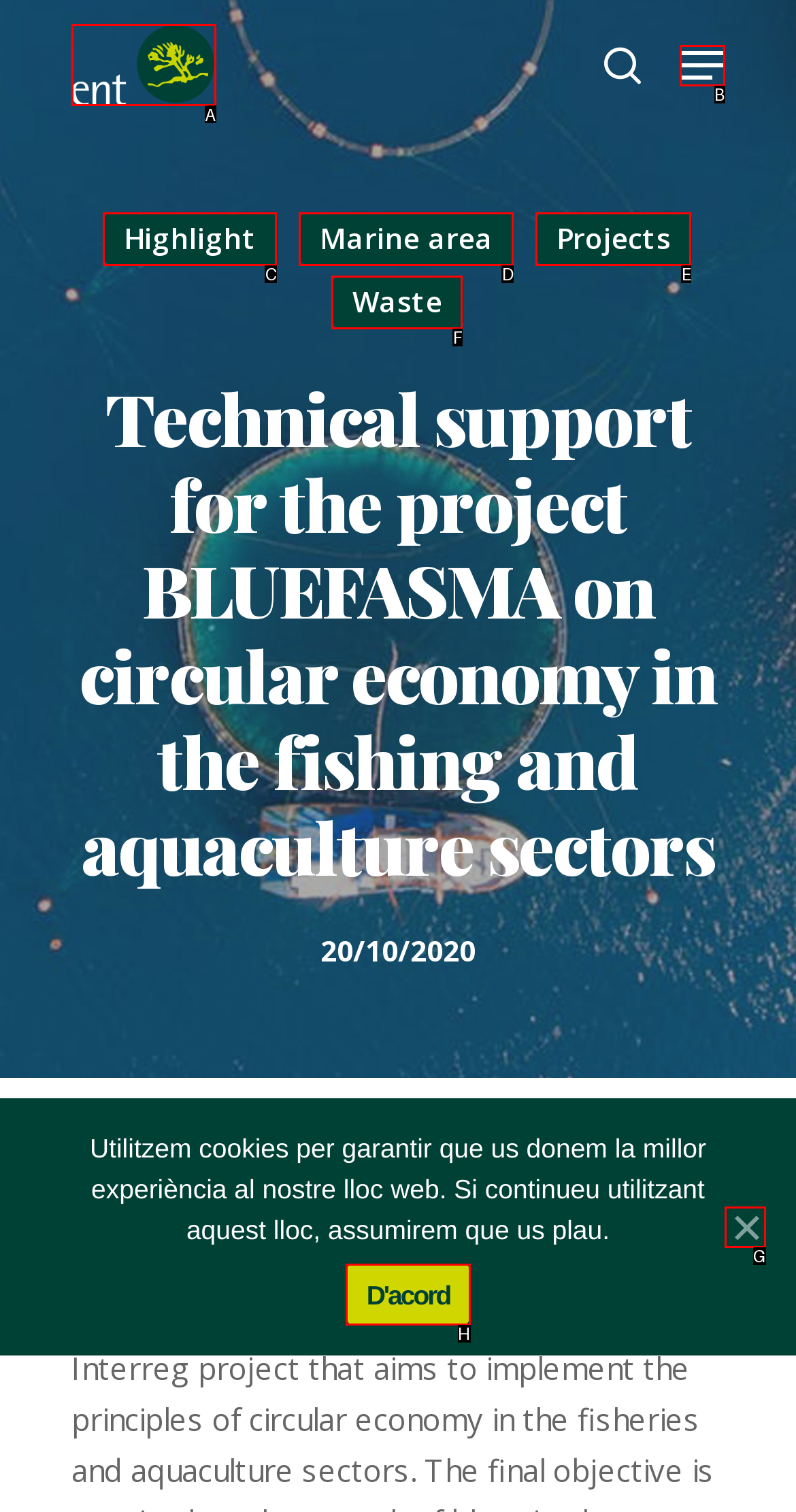Identify which lettered option completes the task: go to ENT website. Provide the letter of the correct choice.

A